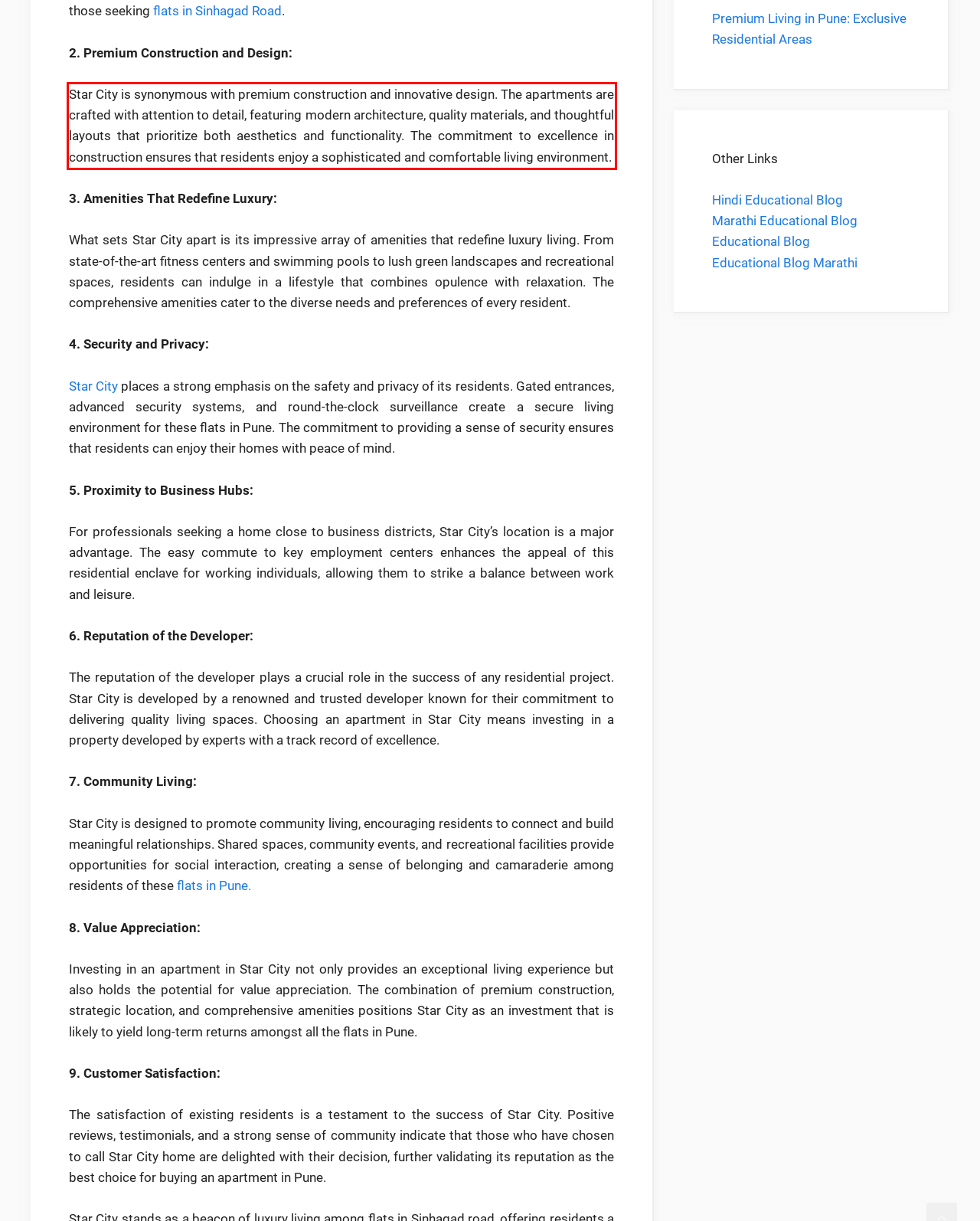Examine the webpage screenshot, find the red bounding box, and extract the text content within this marked area.

Star City is synonymous with premium construction and innovative design. The apartments are crafted with attention to detail, featuring modern architecture, quality materials, and thoughtful layouts that prioritize both aesthetics and functionality. The commitment to excellence in construction ensures that residents enjoy a sophisticated and comfortable living environment.